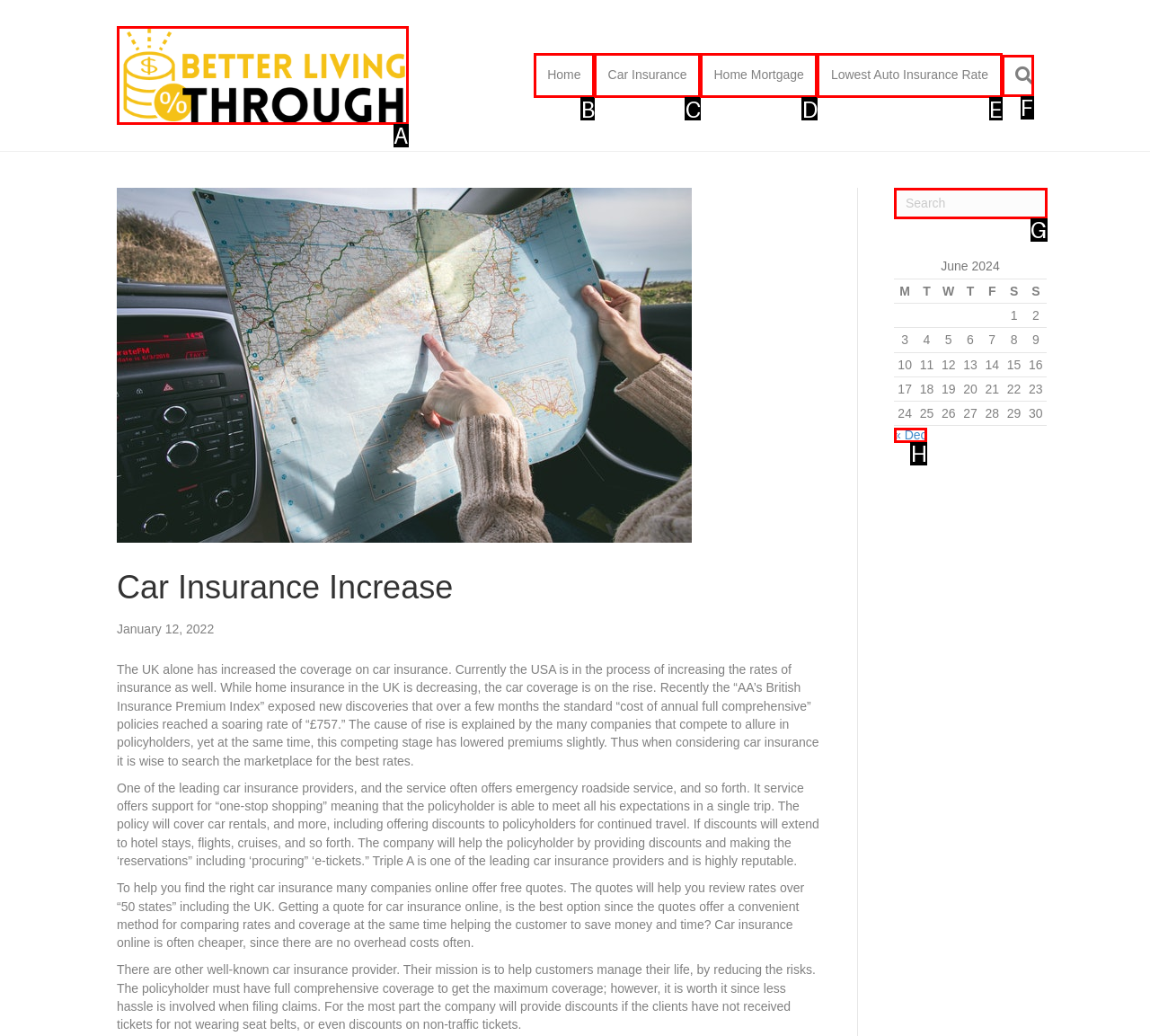Determine which option should be clicked to carry out this task: Explore the 'Better Living Through' image
State the letter of the correct choice from the provided options.

A